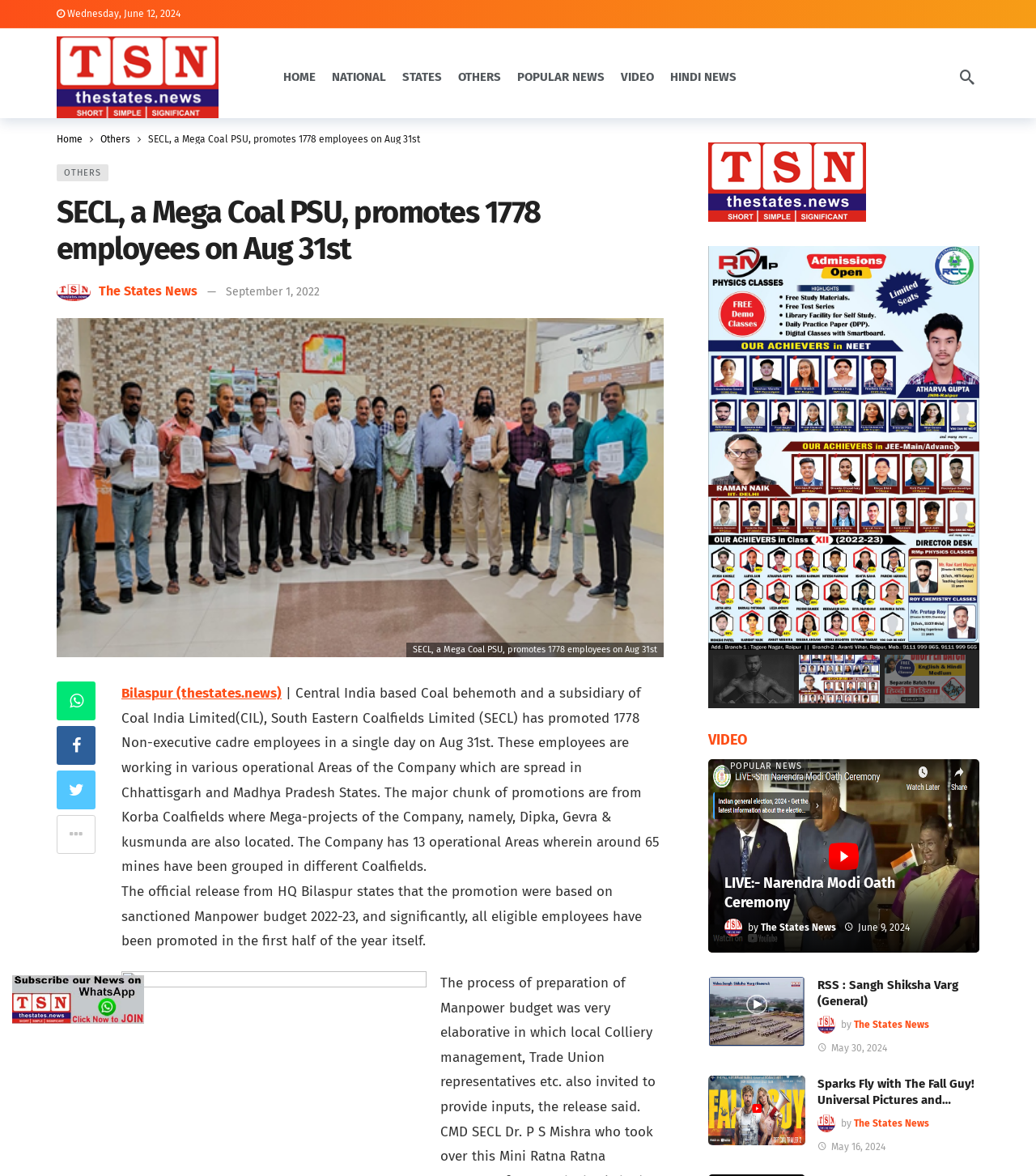Please identify the coordinates of the bounding box that should be clicked to fulfill this instruction: "Click on the 'previous arrow' button".

[0.695, 0.37, 0.72, 0.392]